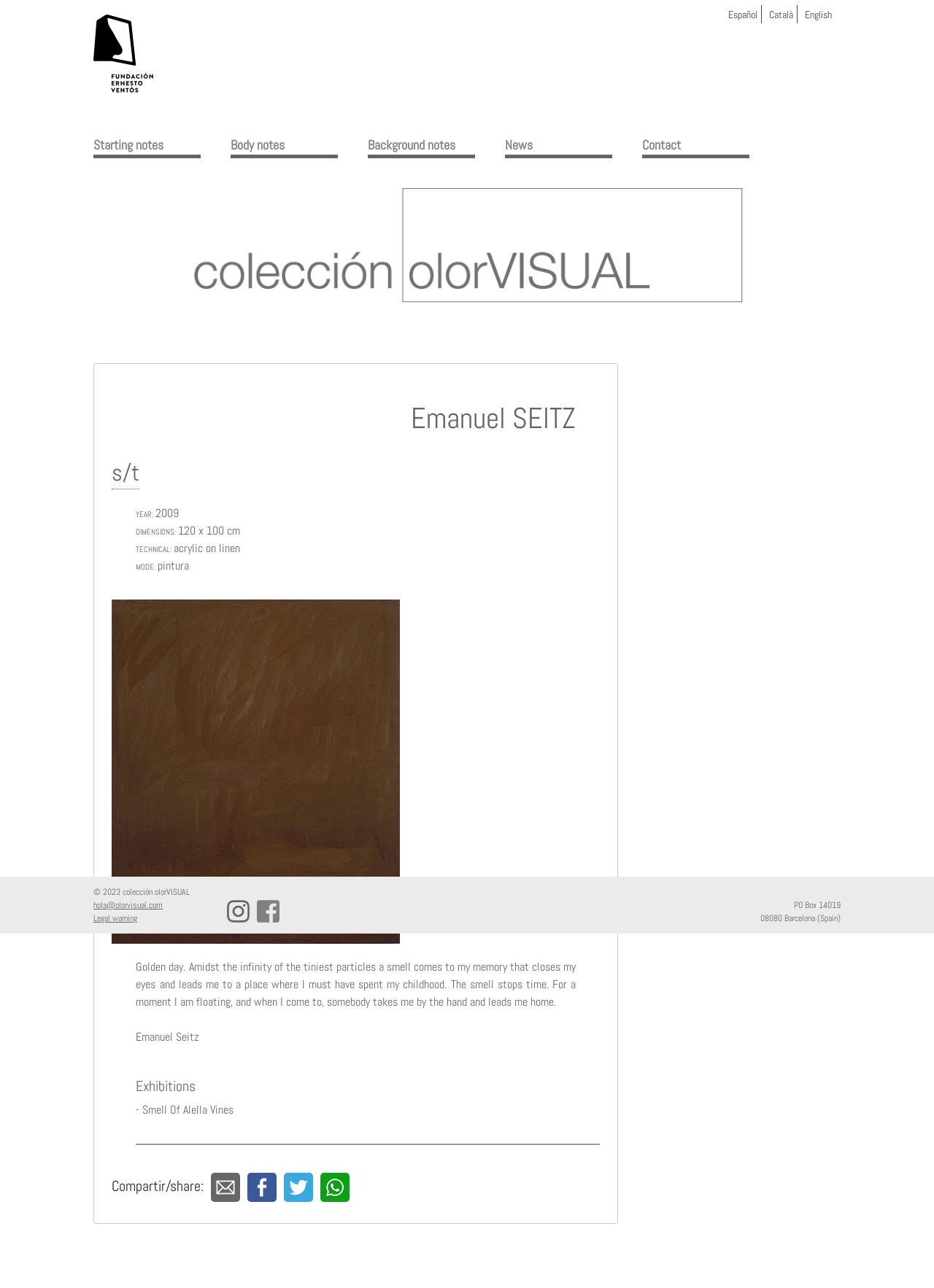Determine the coordinates of the bounding box that should be clicked to complete the instruction: "Switch to English". The coordinates should be represented by four float numbers between 0 and 1: [left, top, right, bottom].

[0.854, 0.004, 0.895, 0.018]